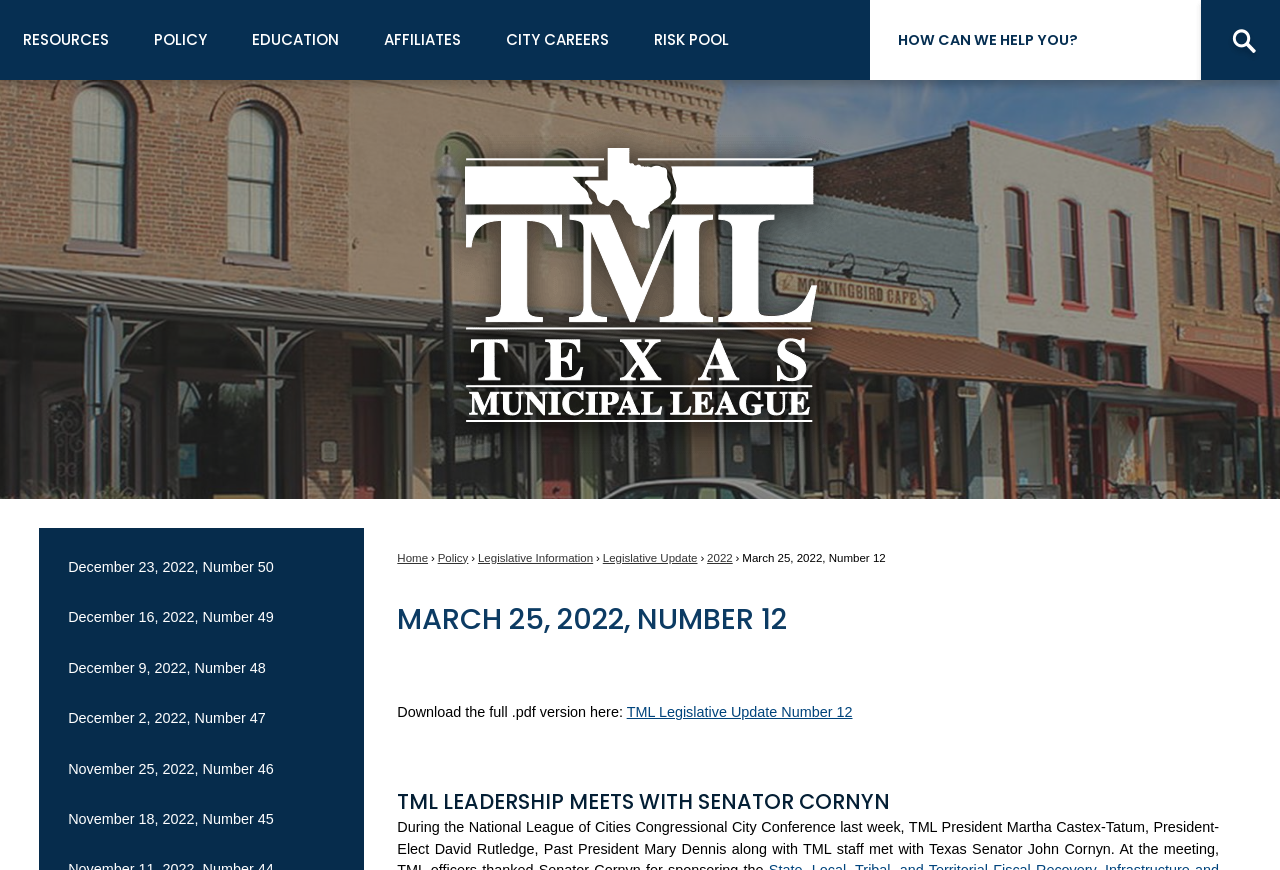Please find the bounding box coordinates of the element that needs to be clicked to perform the following instruction: "Read TML Legislative Update Number 12". The bounding box coordinates should be four float numbers between 0 and 1, represented as [left, top, right, bottom].

[0.49, 0.809, 0.666, 0.828]